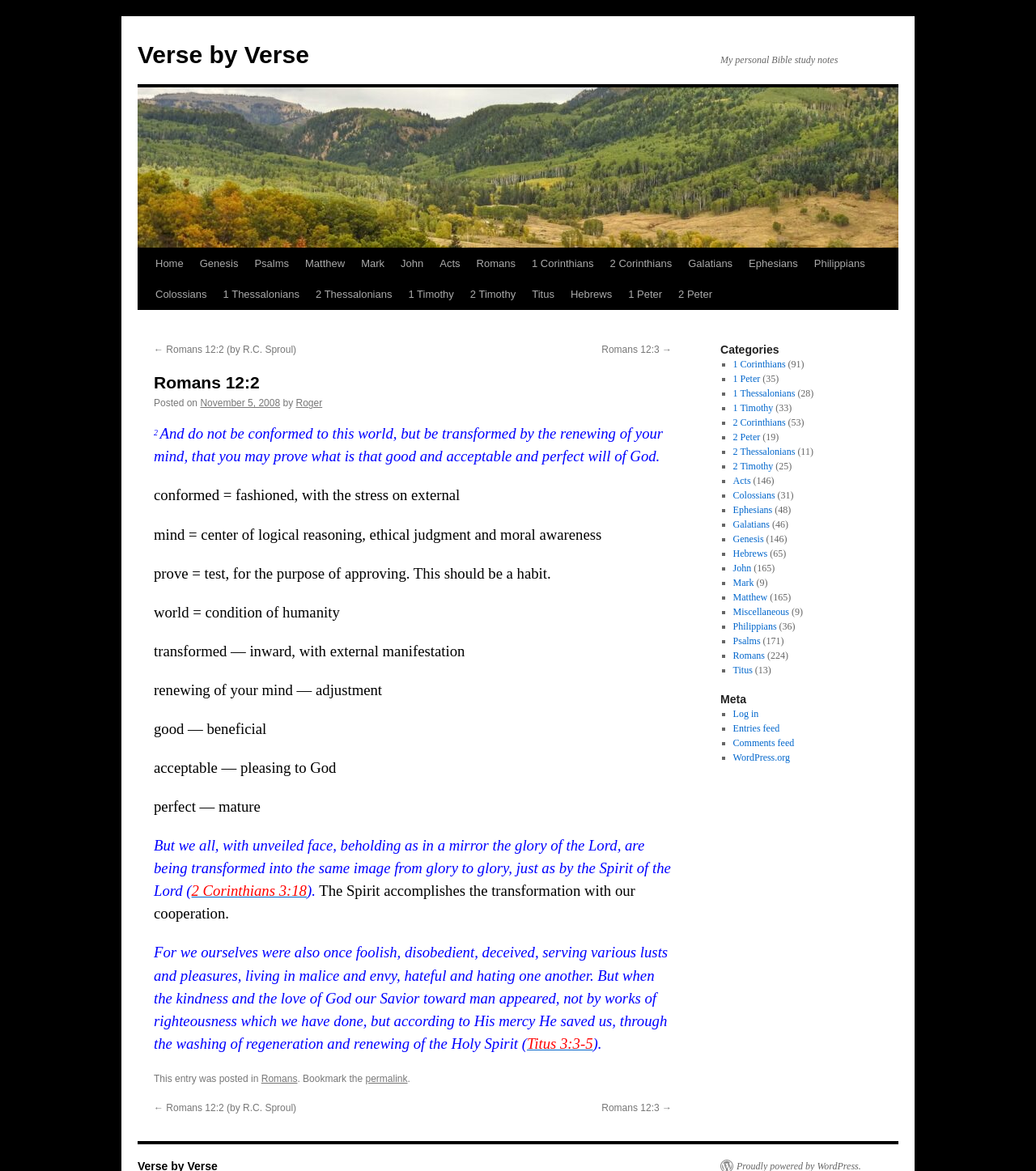From the screenshot, find the bounding box of the UI element matching this description: "permalink". Supply the bounding box coordinates in the form [left, top, right, bottom], each a float between 0 and 1.

[0.353, 0.916, 0.393, 0.926]